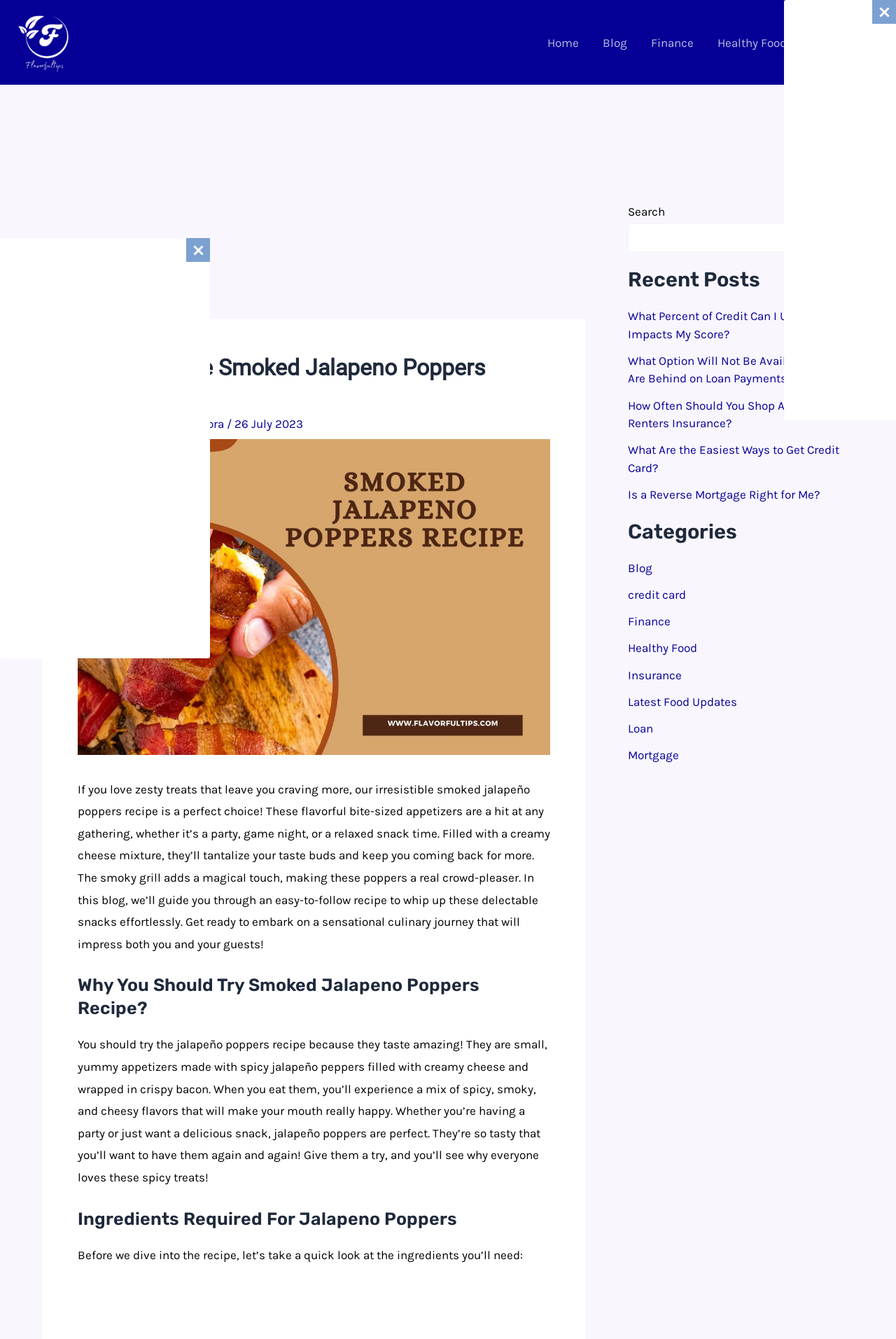Pinpoint the bounding box coordinates of the clickable element to carry out the following instruction: "Explore the 'Healthy Food' category."

[0.701, 0.479, 0.778, 0.489]